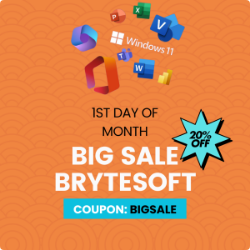What is the timing of the sale?
Could you give a comprehensive explanation in response to this question?

The caption explicitly states that the sale is on the '1ST DAY OF MONTH', indicating that the sale is happening on the first day of the month.